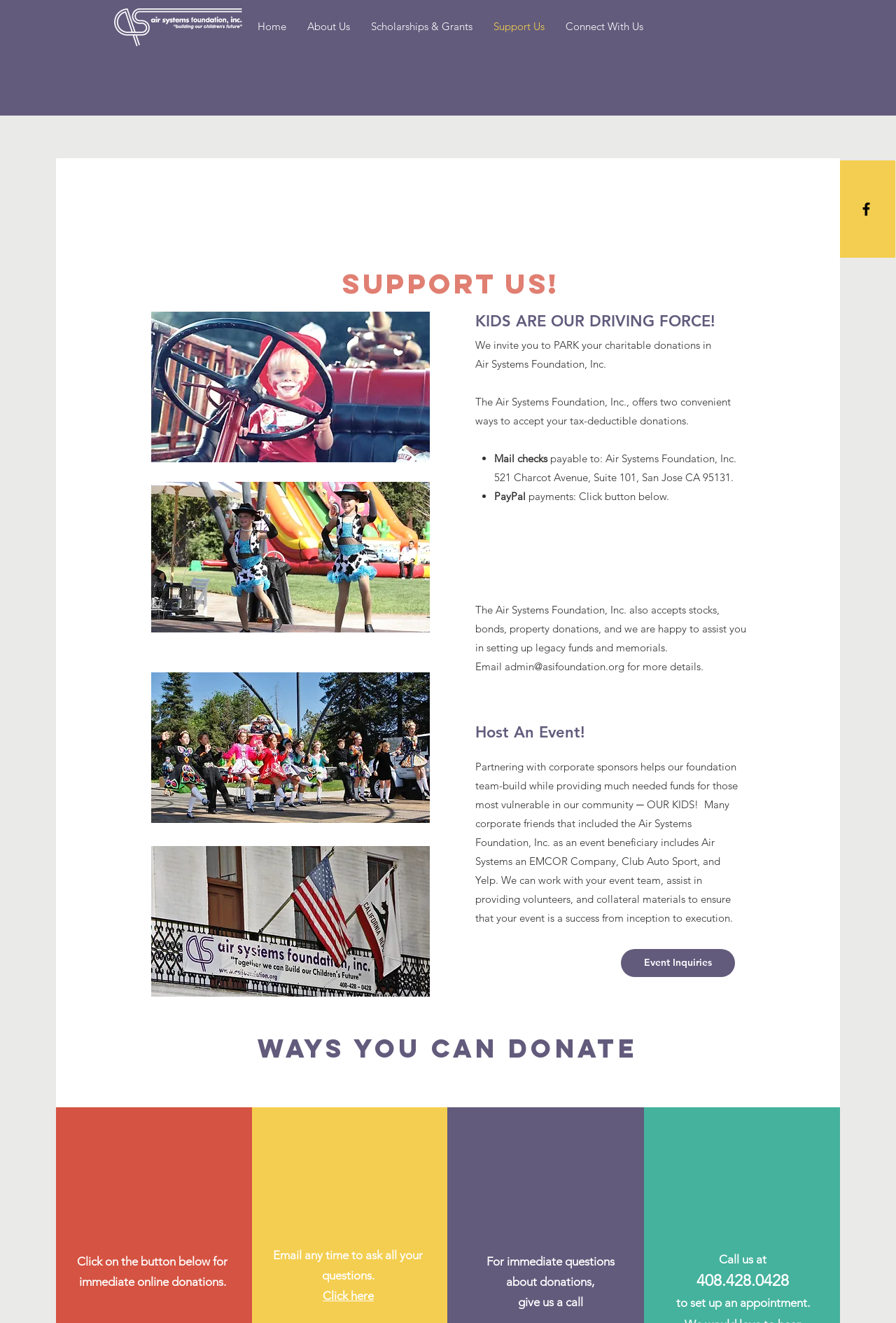Locate the bounding box coordinates of the element to click to perform the following action: 'Go to the FITNESS page'. The coordinates should be given as four float values between 0 and 1, in the form of [left, top, right, bottom].

None